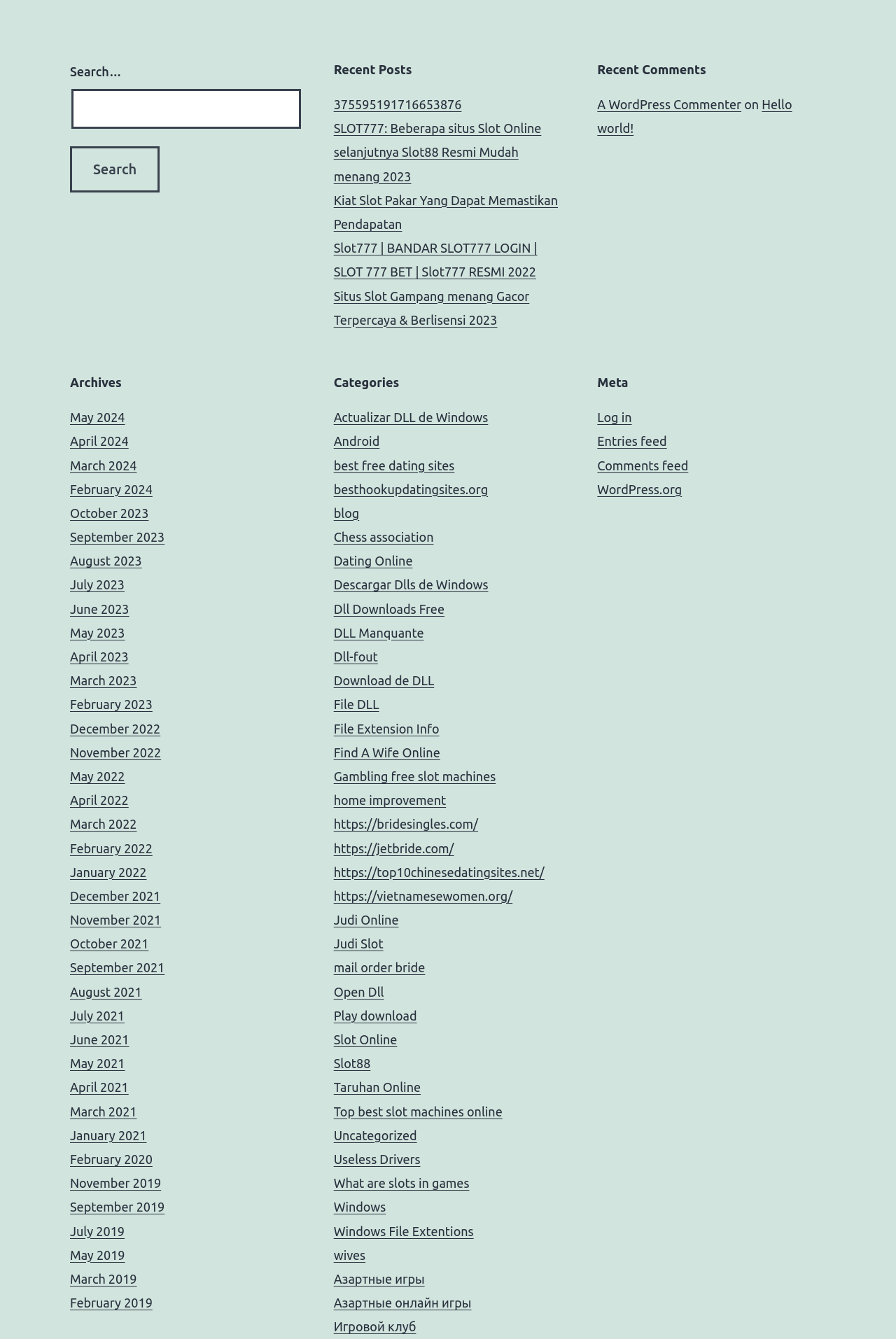What is the main function of the search box?
Could you please answer the question thoroughly and with as much detail as possible?

The search box is located at the top left of the webpage, and it has a placeholder text 'Search…' and a search button next to it. This suggests that the main function of the search box is to allow users to search for content on the webpage.